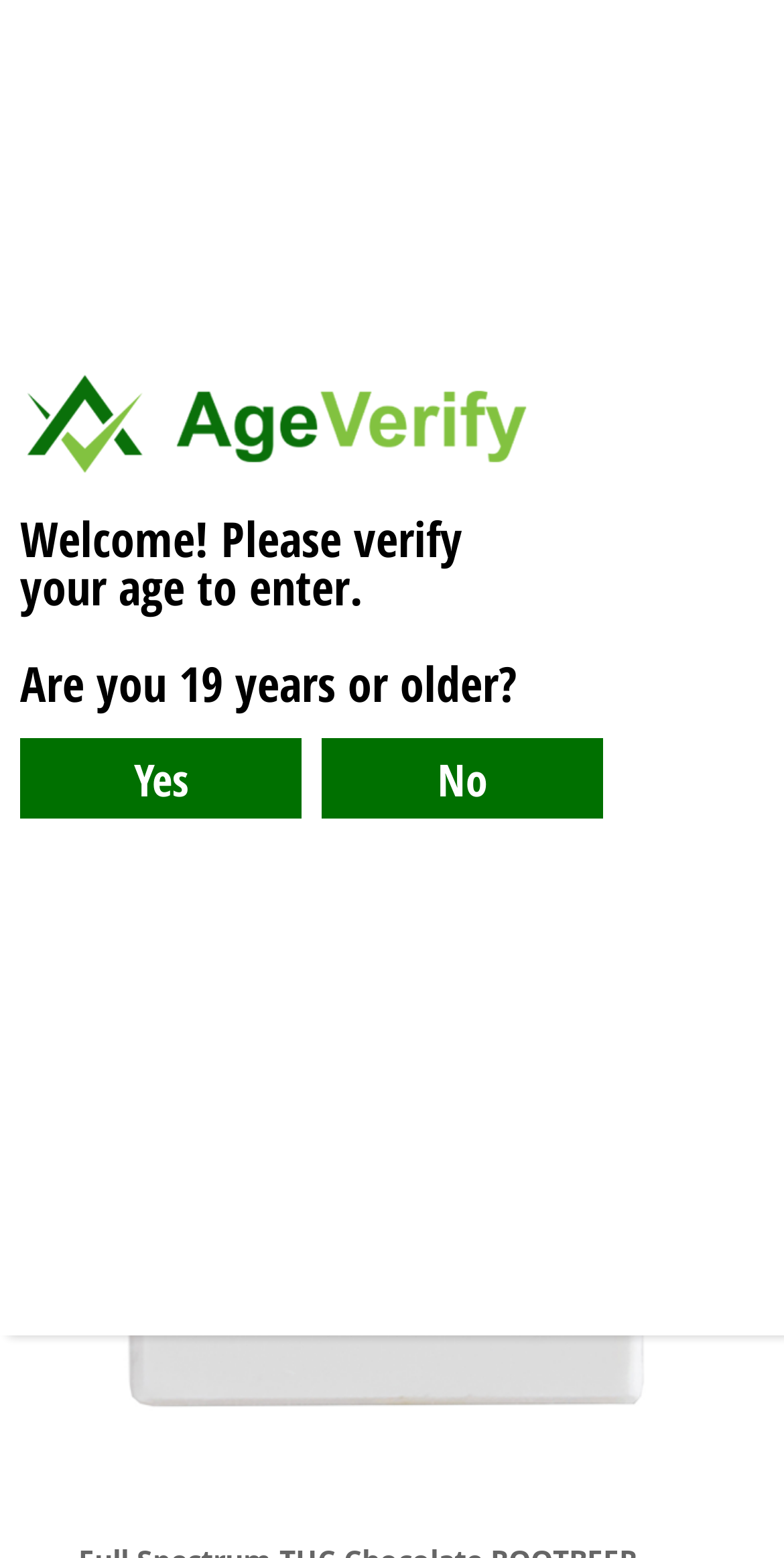What is the date of the product posting?
Based on the screenshot, provide your answer in one word or phrase.

Nov 3, 2022